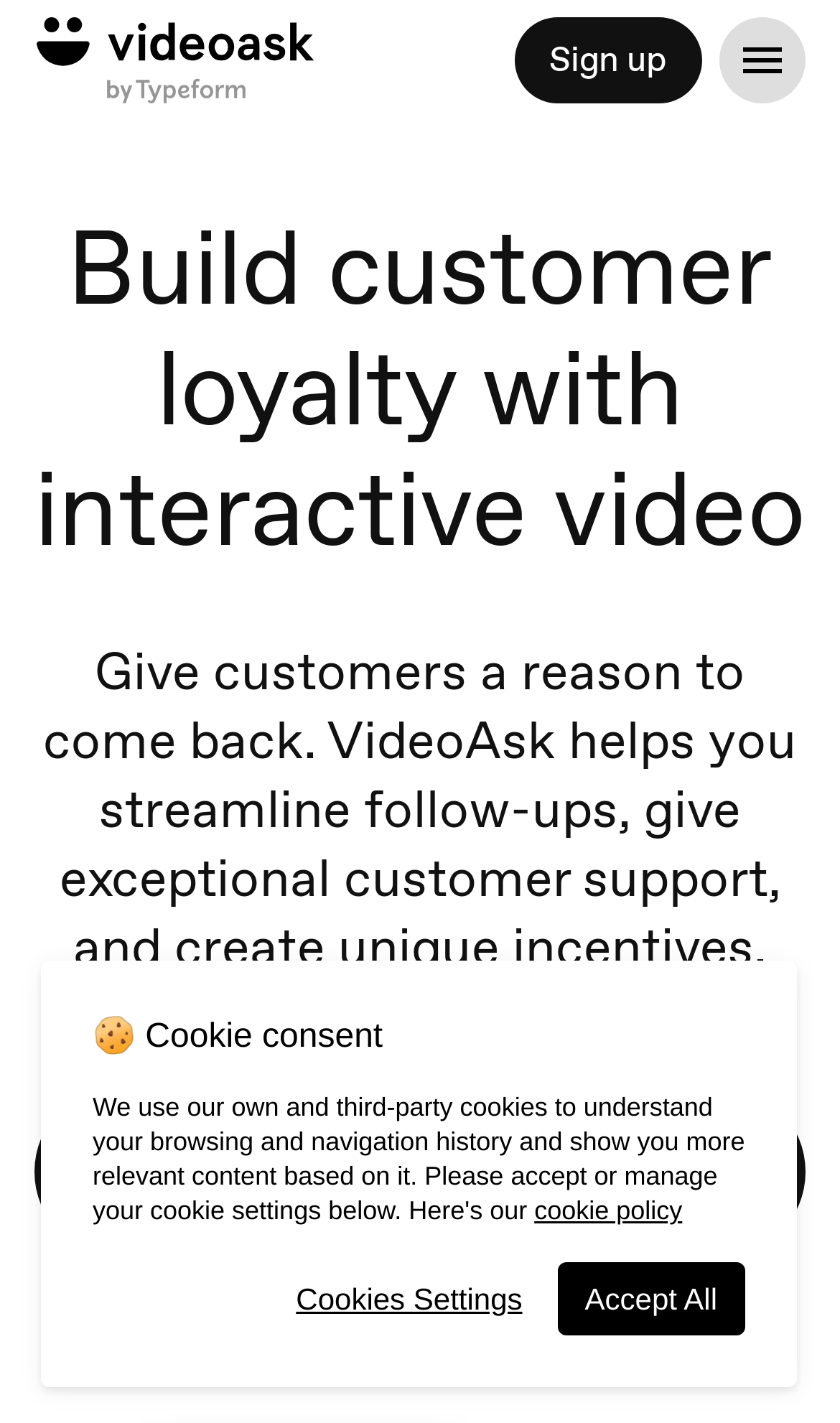Answer briefly with one word or phrase:
How many links are in the cookie consent section?

1